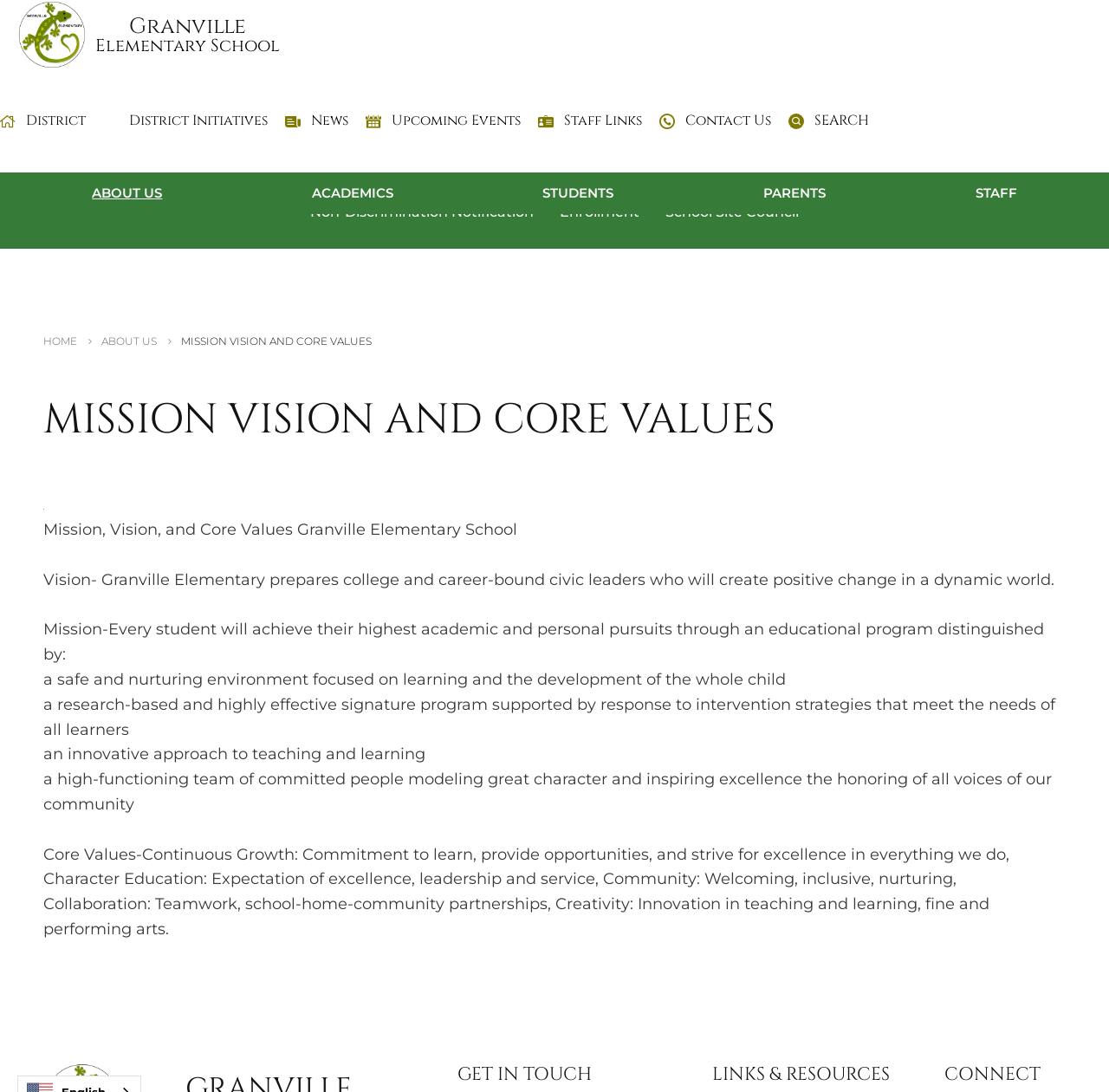Can you specify the bounding box coordinates for the region that should be clicked to fulfill this instruction: "Search for something".

[0.711, 0.103, 0.784, 0.118]